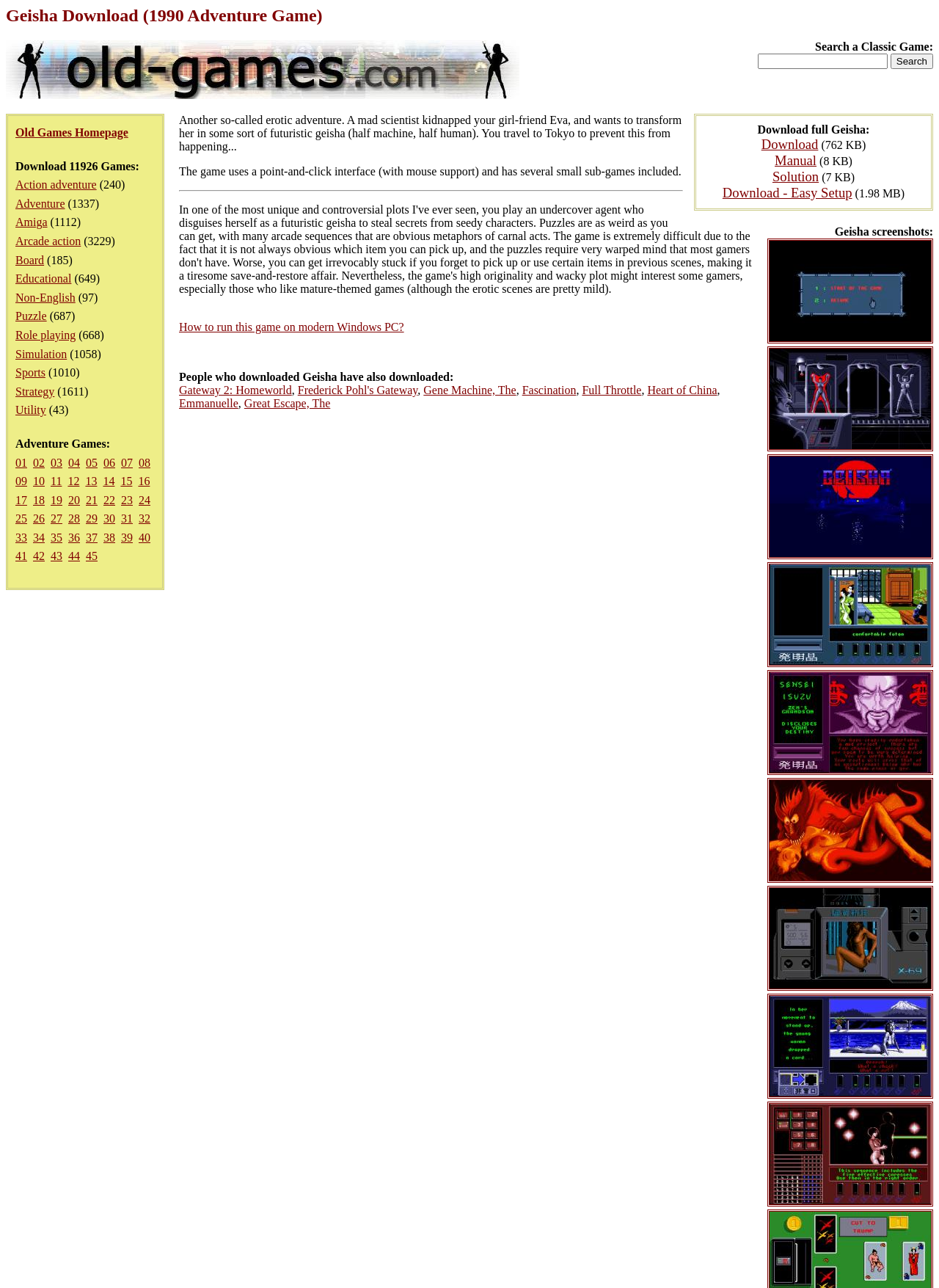Based on the element description Download, identify the bounding box of the UI element in the given webpage screenshot. The coordinates should be in the format (top-left x, top-left y, bottom-right x, bottom-right y) and must be between 0 and 1.

[0.811, 0.106, 0.871, 0.118]